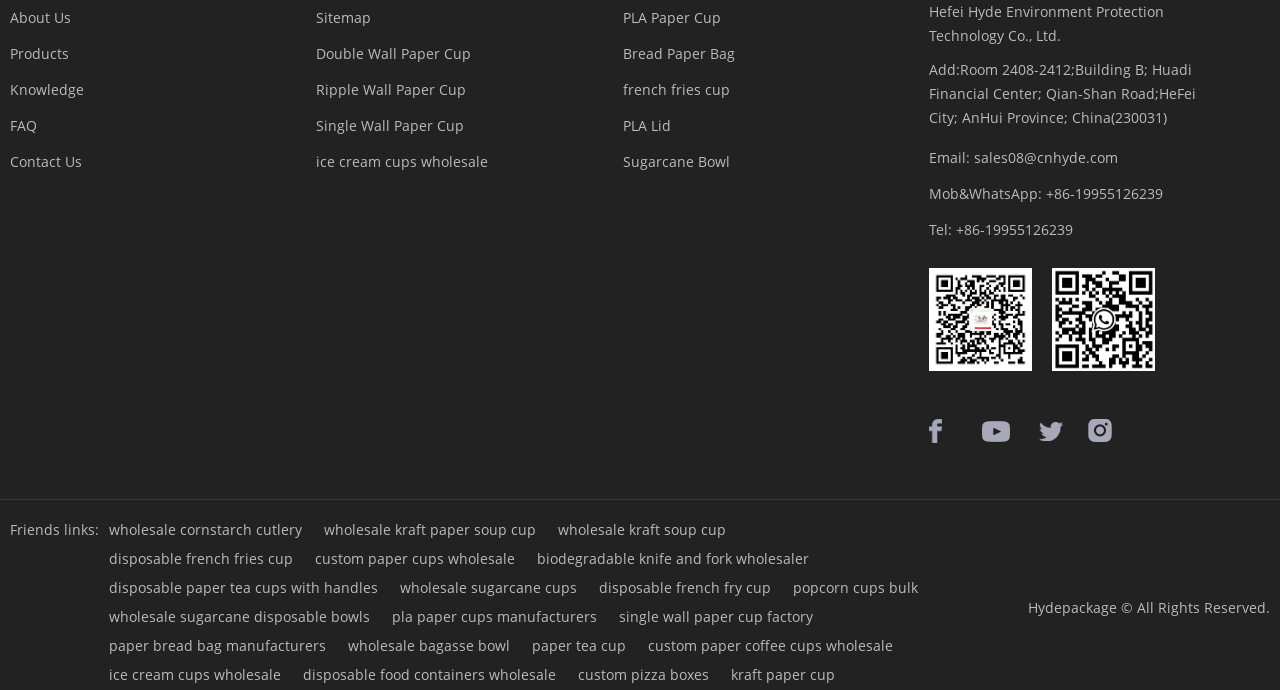What products does the company offer? Analyze the screenshot and reply with just one word or a short phrase.

Paper cups and bags